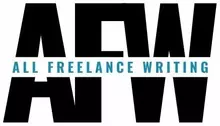What color is the full name 'All Freelance Writing' written in?
Using the image as a reference, give an elaborate response to the question.

The full name 'All Freelance Writing' is written in smaller turquoise text below the abbreviated form 'AFW', which provides a clear and professional visual identity for the platform.